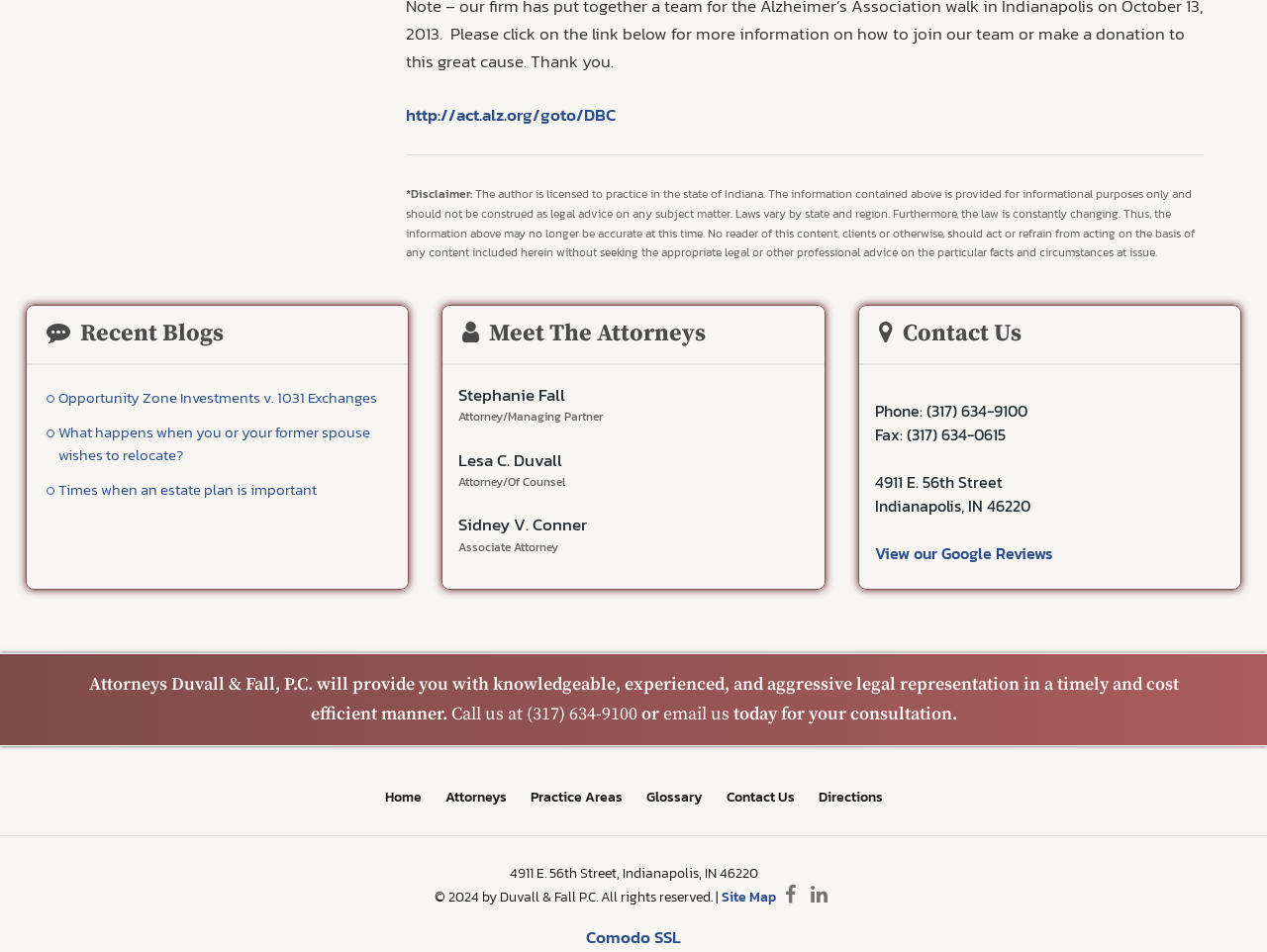Bounding box coordinates are to be given in the format (top-left x, top-left y, bottom-right x, bottom-right y). All values must be floating point numbers between 0 and 1. Provide the bounding box coordinate for the UI element described as: Lesa C. Duvall Attorney/Of Counsel

[0.362, 0.469, 0.638, 0.516]